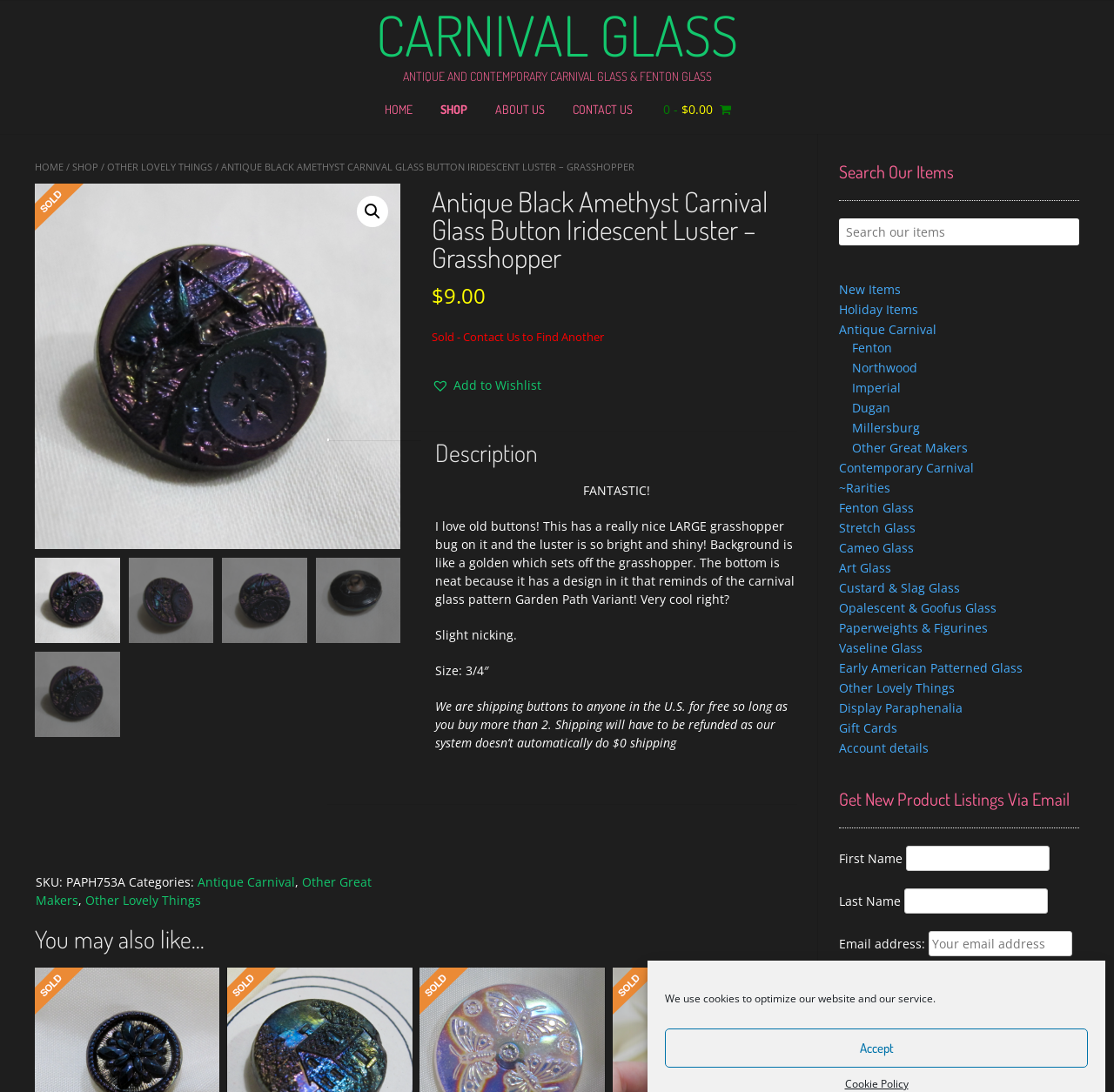Bounding box coordinates are specified in the format (top-left x, top-left y, bottom-right x, bottom-right y). All values are floating point numbers bounded between 0 and 1. Please provide the bounding box coordinate of the region this sentence describes: Contact Us

[0.501, 0.082, 0.58, 0.123]